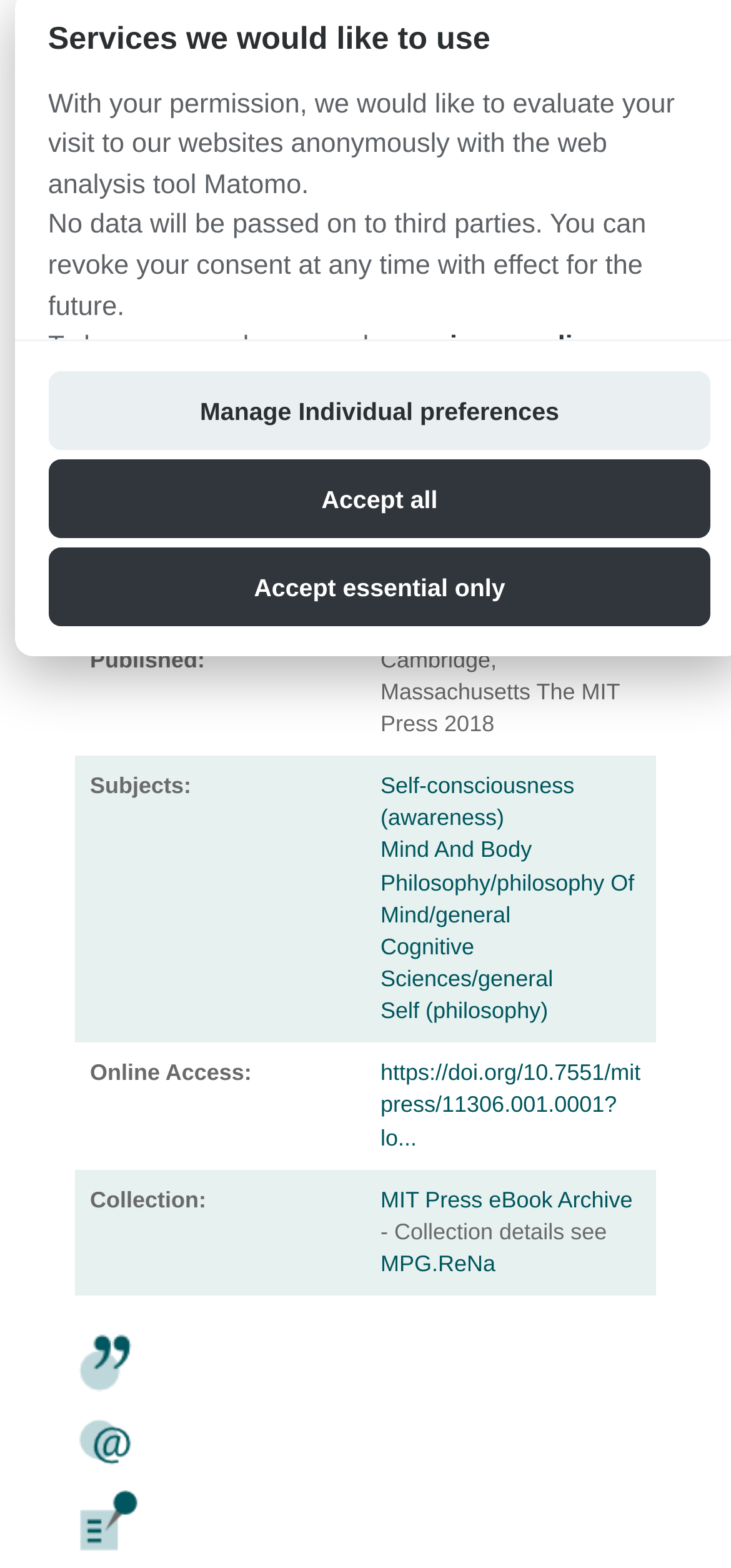Locate the bounding box of the UI element based on this description: "Manage Individual preferences". Provide four float numbers between 0 and 1 as [left, top, right, bottom].

[0.066, 0.237, 0.973, 0.287]